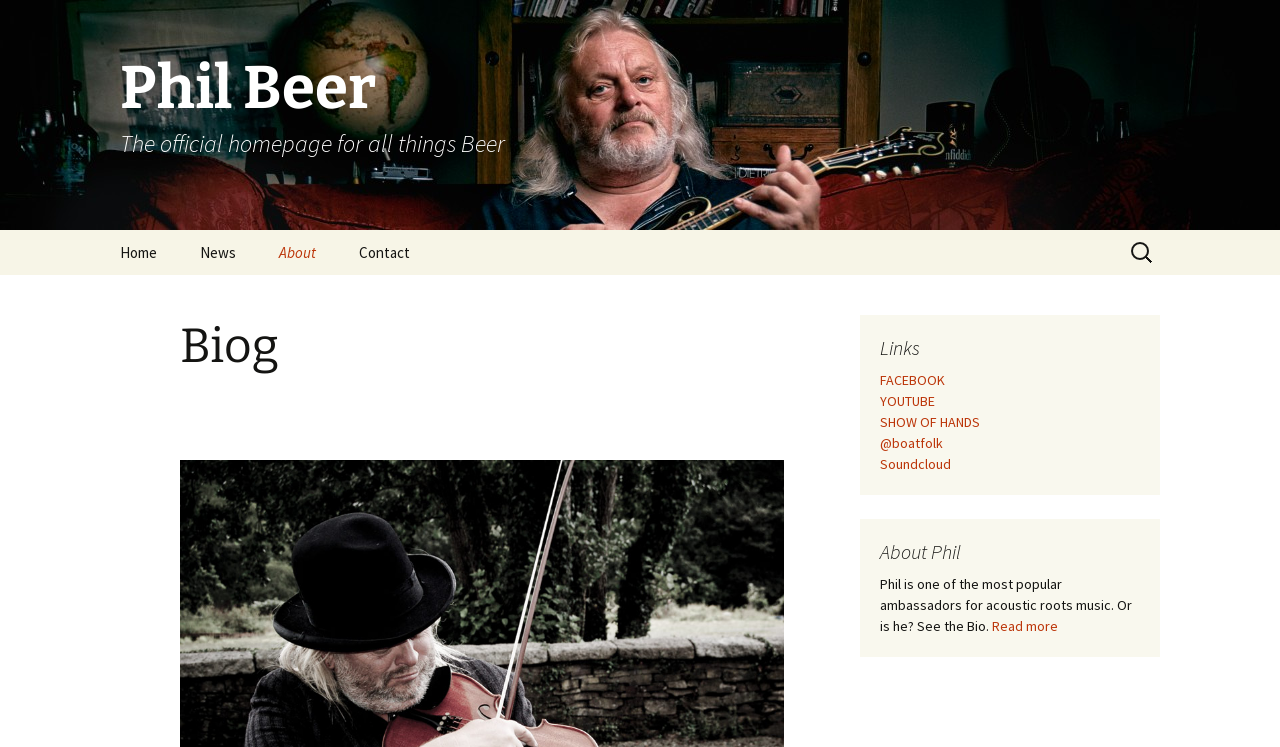Examine the screenshot and answer the question in as much detail as possible: What social media platforms are linked on this webpage?

The social media platforms linked on this webpage are FACEBOOK, YOUTUBE, SHOW OF HANDS, and Soundcloud, which are mentioned in the links under the heading 'Links'.